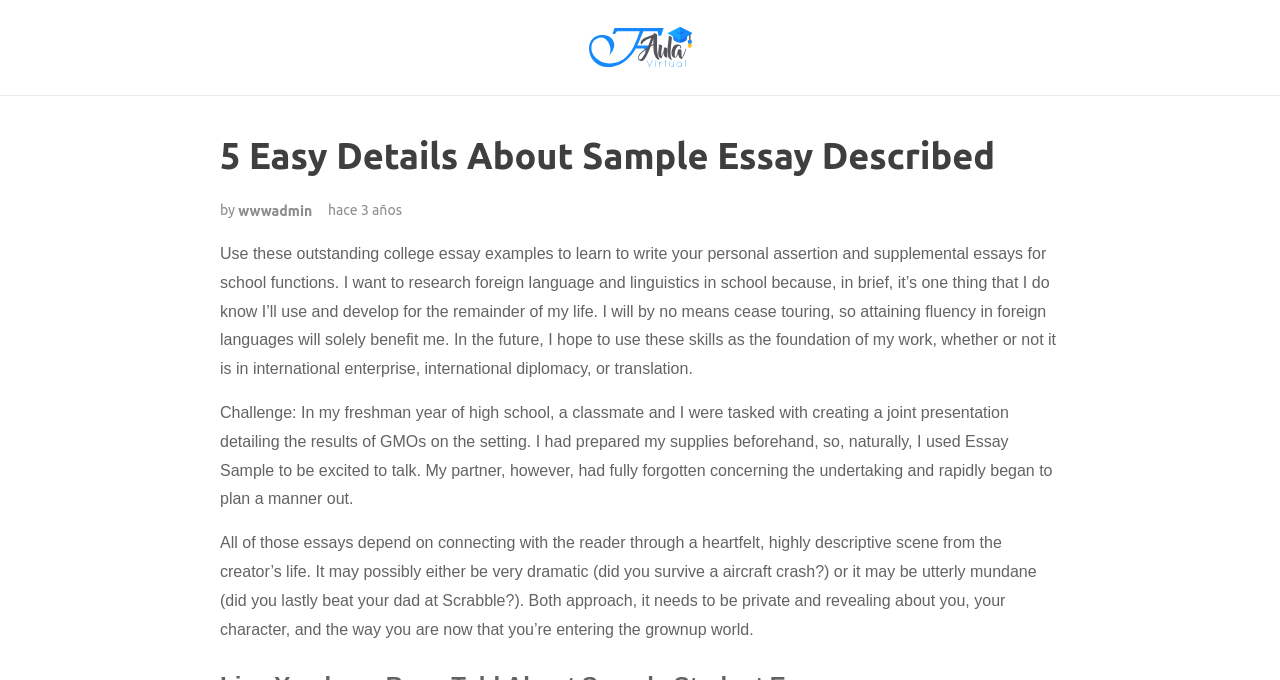Create an elaborate caption for the webpage.

The webpage is about sample essays, specifically focusing on college essay examples. At the top, there is a link on the left side of the page, followed by a header section that spans most of the page's width. The header section contains the title "5 Easy Details About Sample Essay Described" and additional information, including the author's name "wwwadmin" and the time "hace 3 años" (meaning "3 years ago" in Spanish).

Below the header section, there are three paragraphs of text. The first paragraph discusses the importance of learning foreign languages and linguistics, with the author expressing their desire to use these skills in their future career. The second paragraph tells a story about a high school project where the author had to create a joint presentation with a classmate, highlighting the challenges they faced.

The third and final paragraph provides advice on writing effective essays, emphasizing the need to connect with the reader through personal and descriptive scenes from the writer's life. These scenes can be dramatic or mundane, but they must be revealing about the writer's character and personality.

Overall, the webpage appears to be a resource for students looking to improve their essay-writing skills, with examples and guidance on how to craft compelling and effective essays.